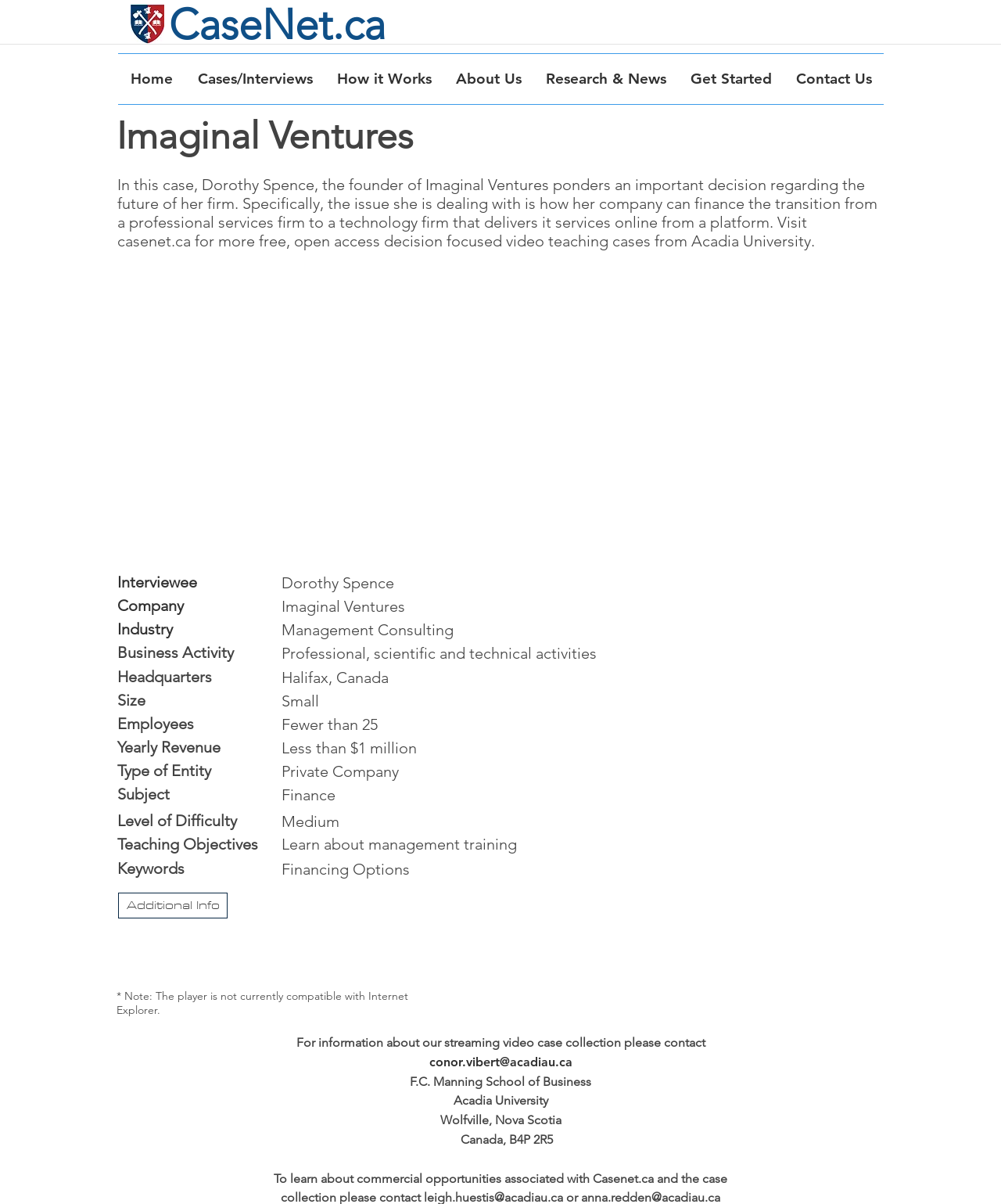Give a concise answer using only one word or phrase for this question:
What is the industry of the company?

Management Consulting